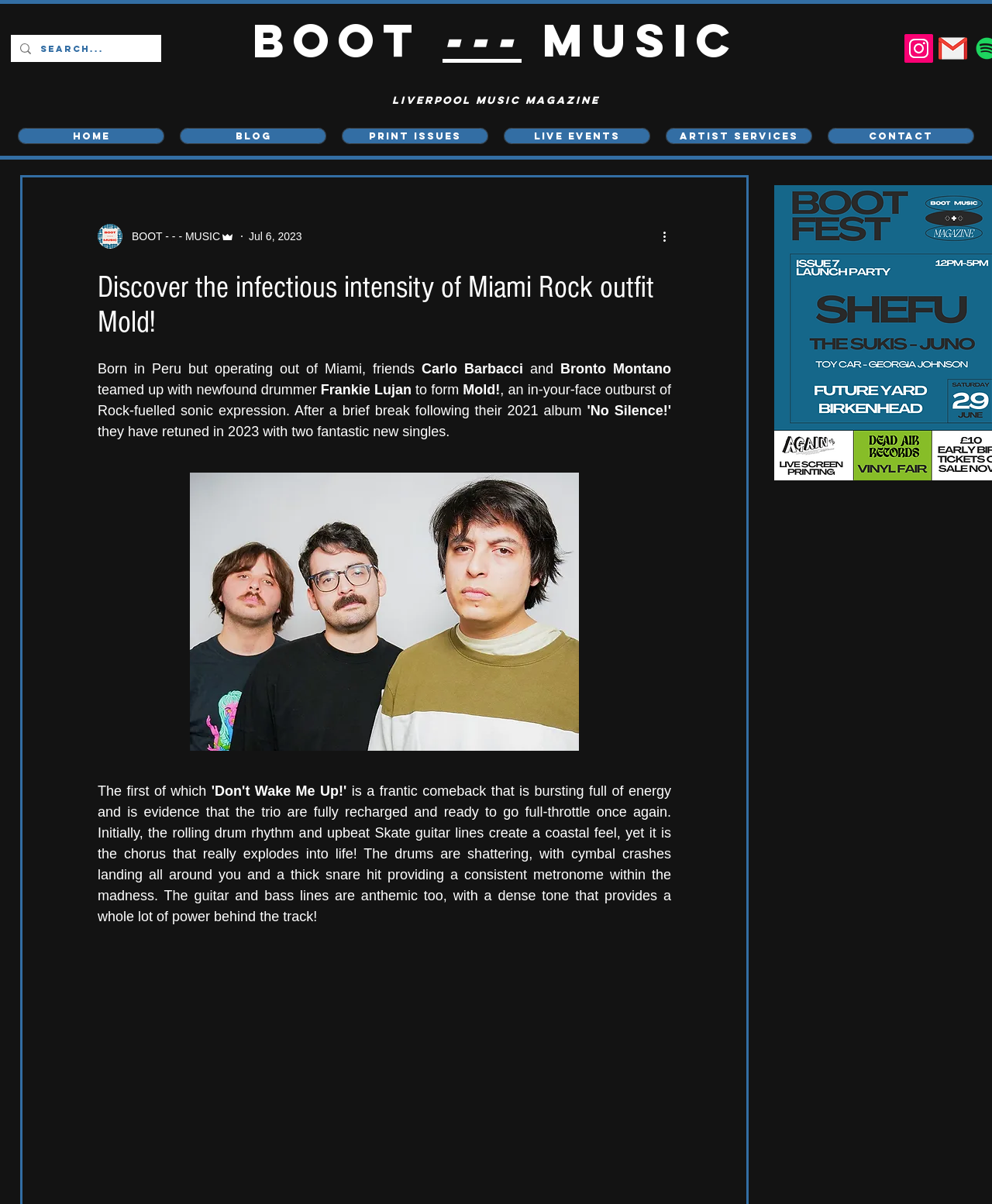Determine the bounding box coordinates of the clickable element necessary to fulfill the instruction: "Visit Instagram page". Provide the coordinates as four float numbers within the 0 to 1 range, i.e., [left, top, right, bottom].

[0.912, 0.028, 0.941, 0.052]